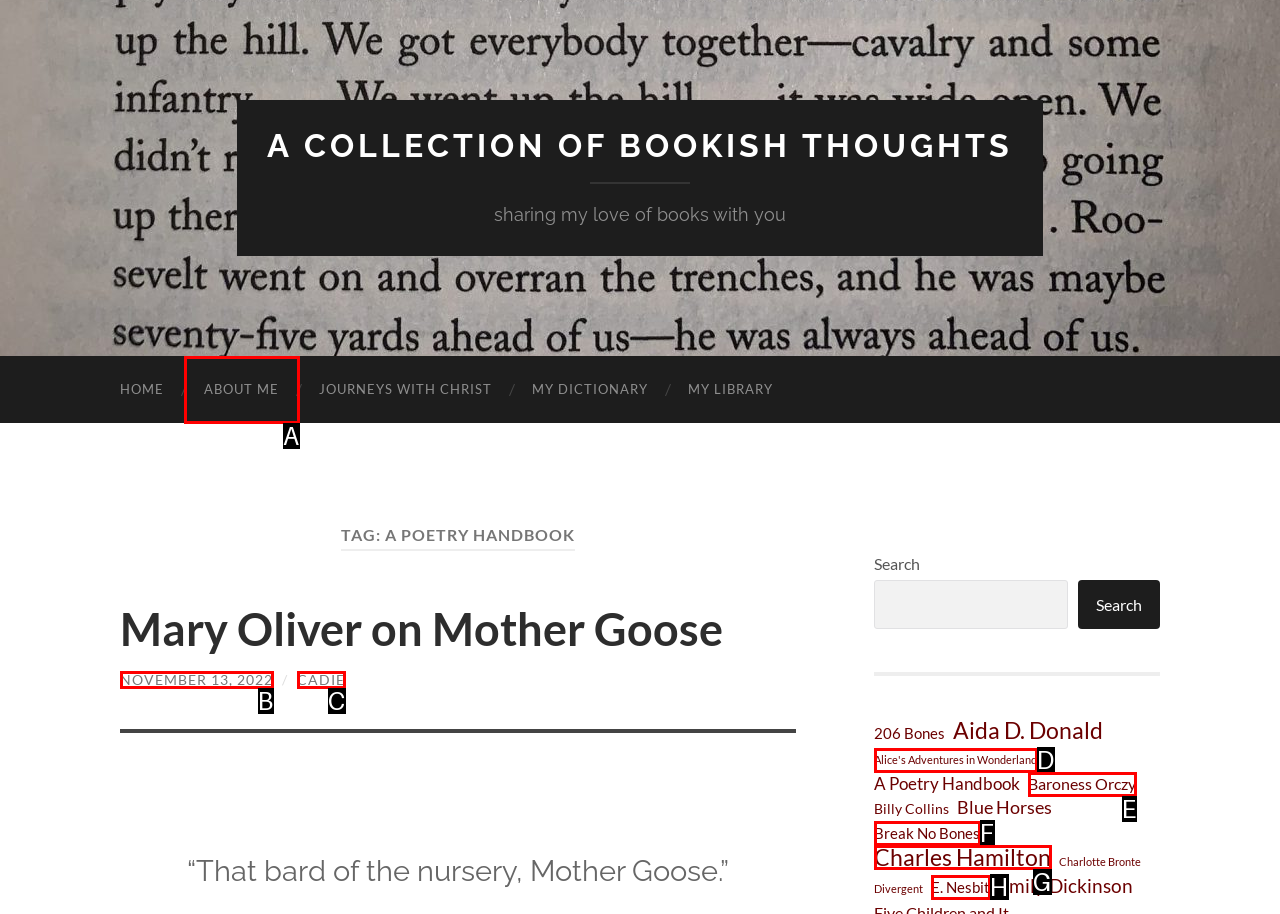Select the letter that corresponds to the UI element described as: Alice's Adventures in Wonderland
Answer by providing the letter from the given choices.

D